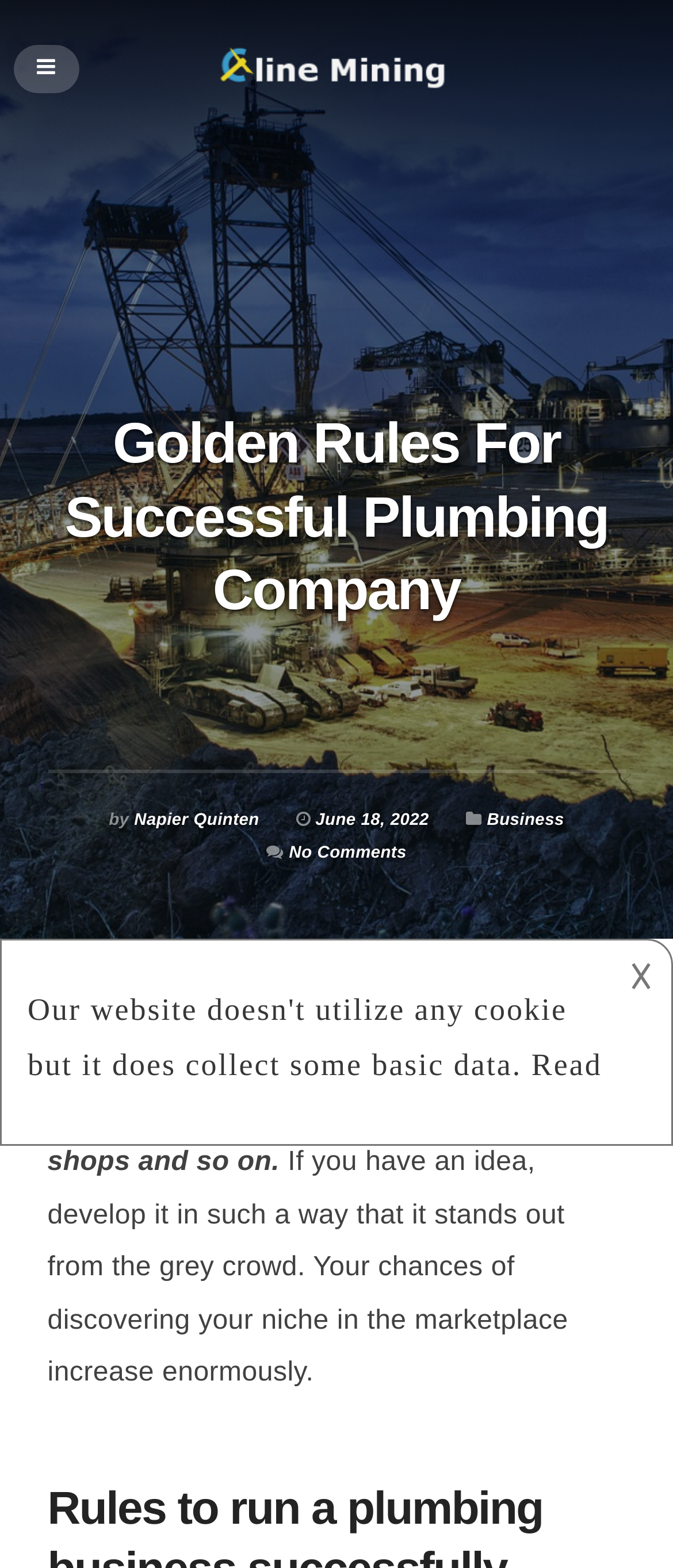Answer in one word or a short phrase: 
What is the author of the article?

Napier Quinten